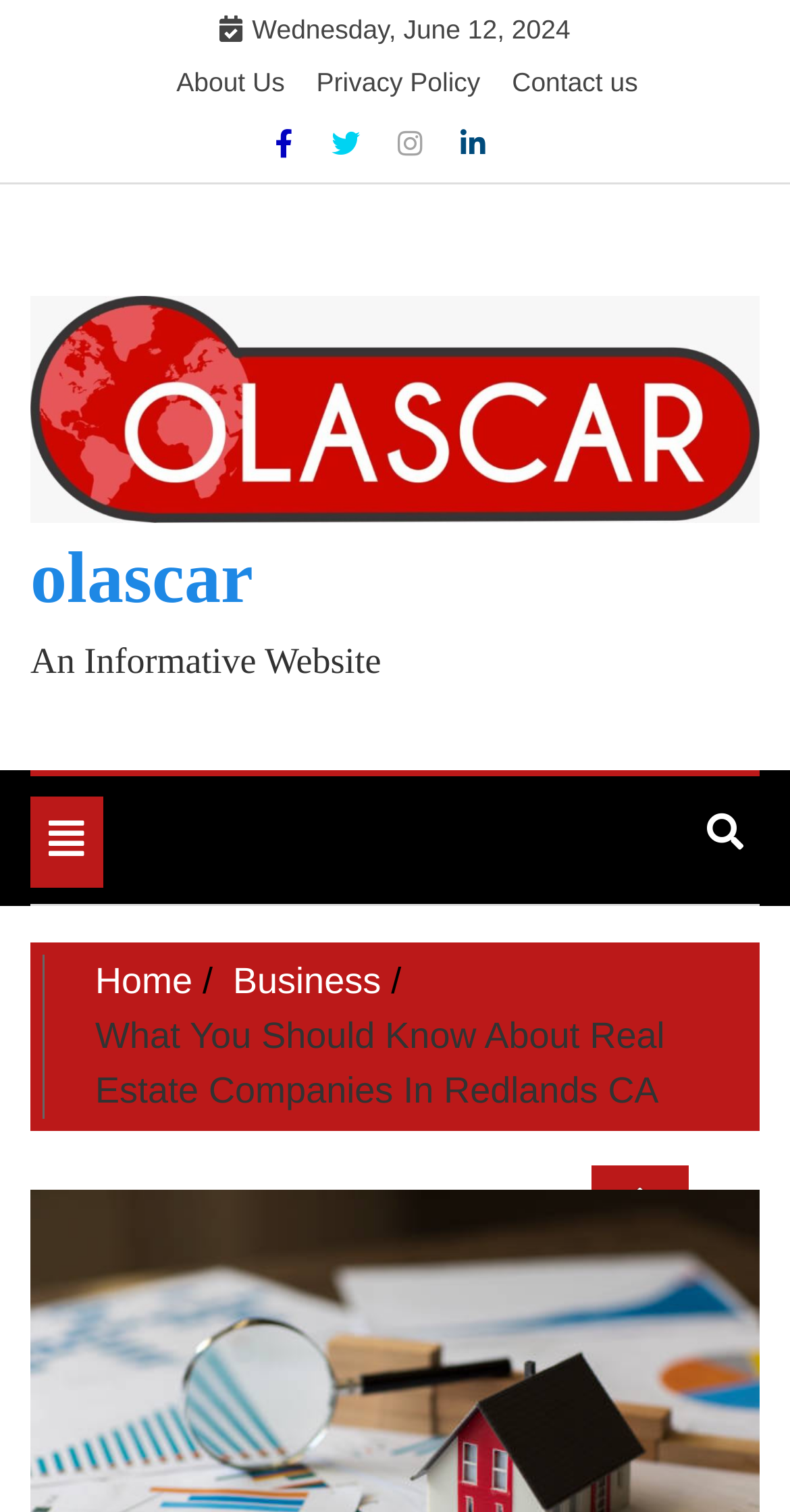What is the title of the article displayed?
Analyze the image and provide a thorough answer to the question.

I found the title of the article by looking at the StaticText element with the text 'What You Should Know About Real Estate Companies In Redlands CA' located in the middle of the webpage.